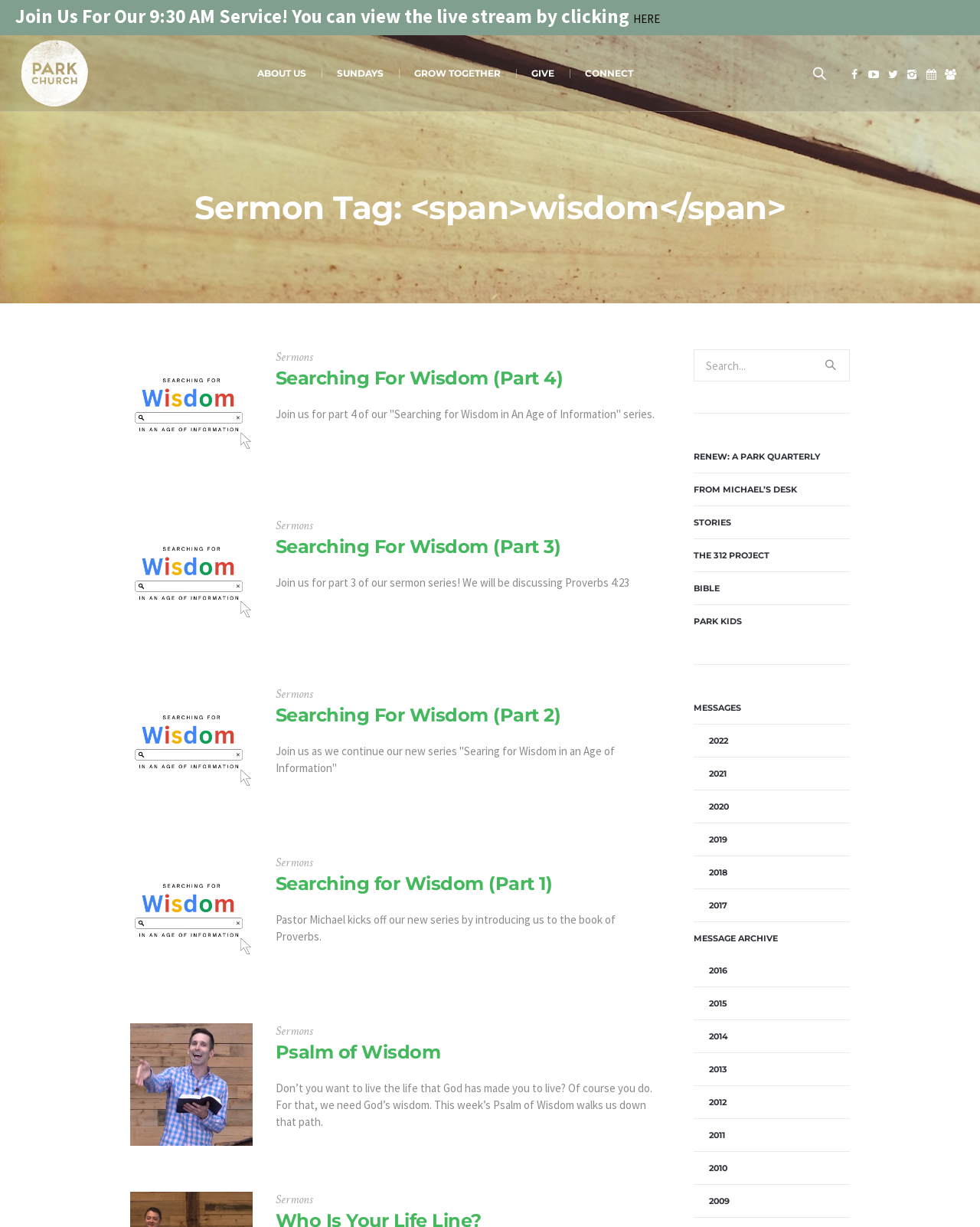What is the name of the church? Look at the image and give a one-word or short phrase answer.

Park Church